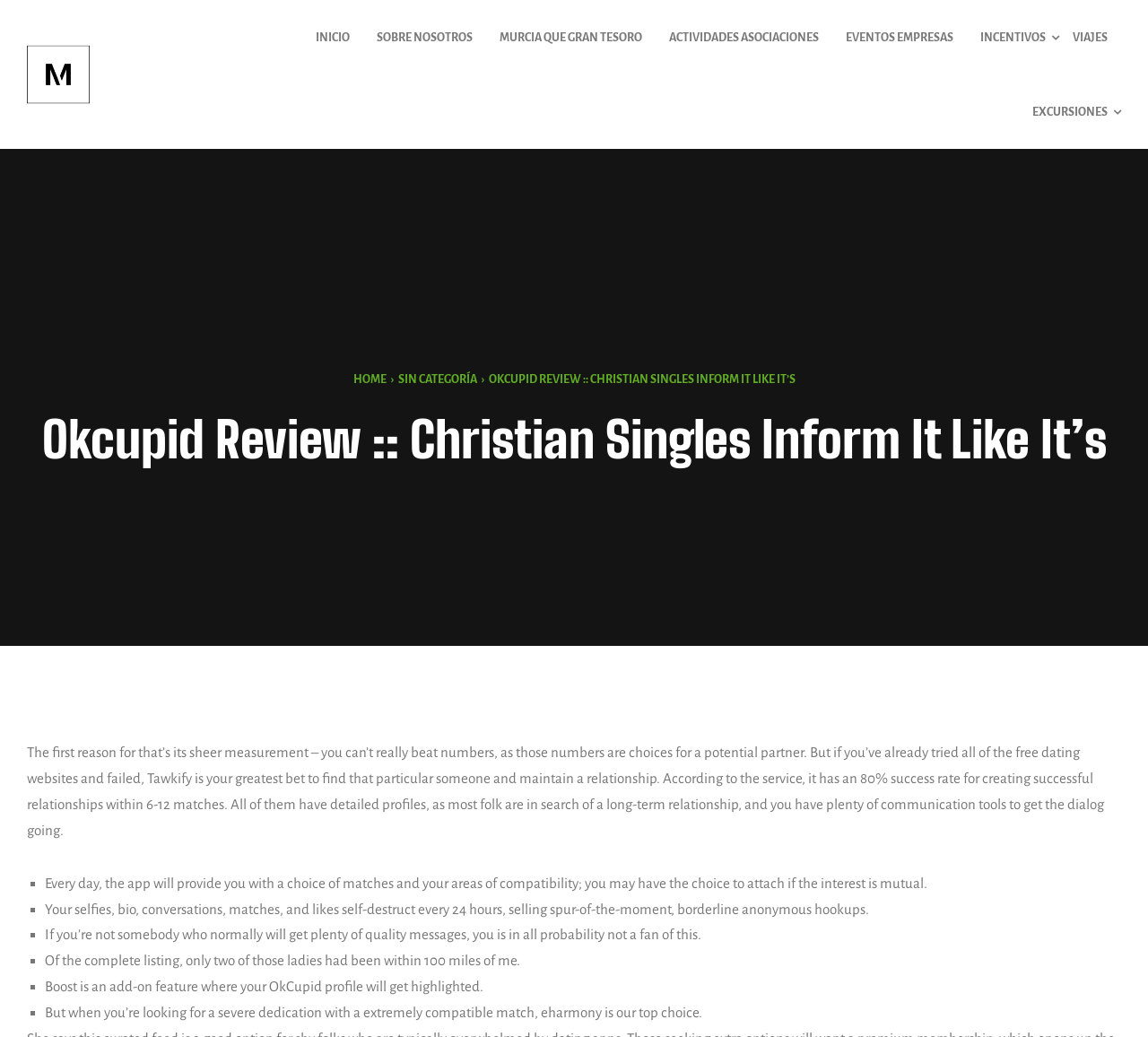Locate the bounding box coordinates of the clickable area needed to fulfill the instruction: "Go to INICIO".

[0.263, 0.0, 0.316, 0.072]